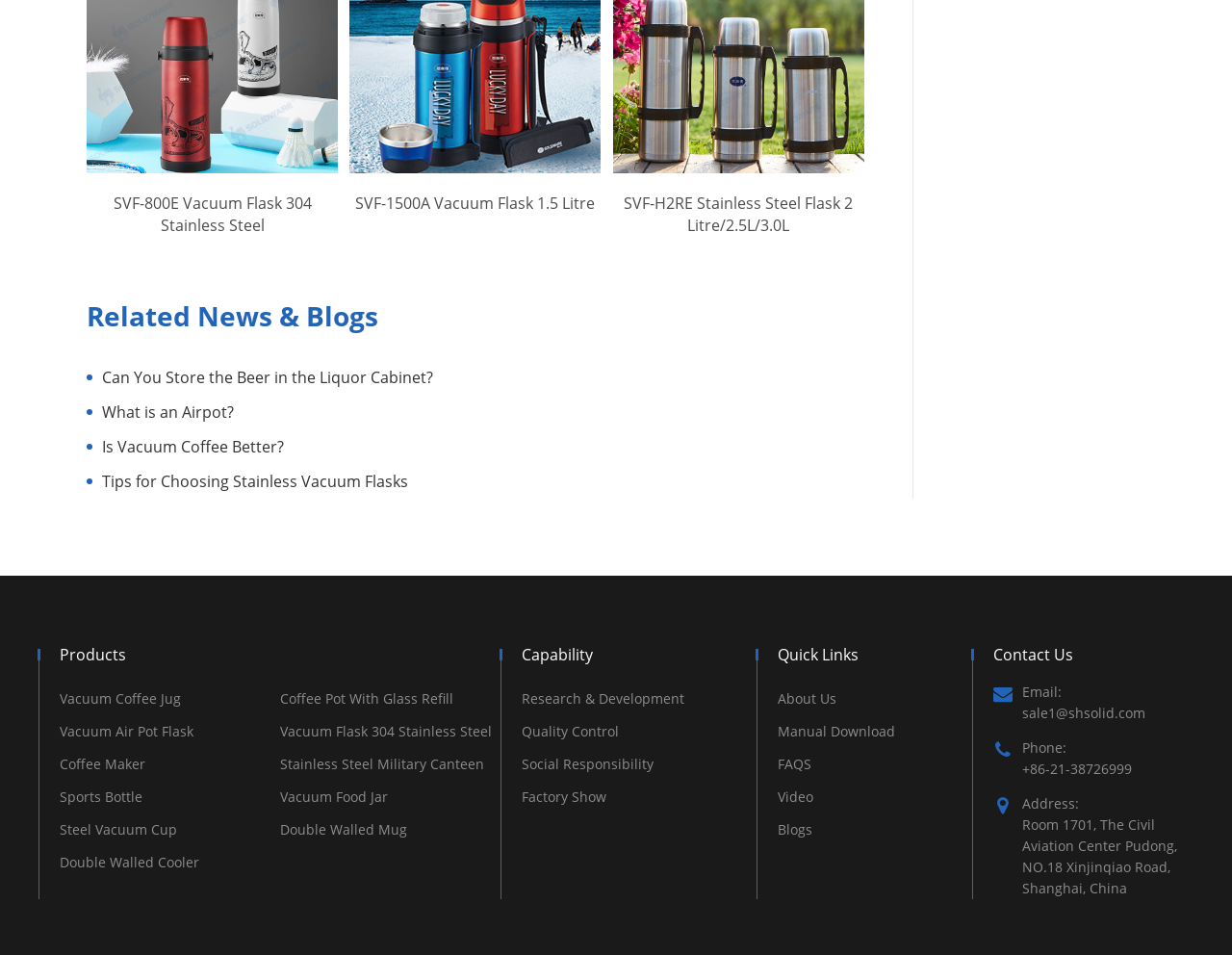Please provide a detailed answer to the question below by examining the image:
What type of products are listed on this webpage?

Based on the links and text on the webpage, it appears that the webpage is listing various types of vacuum flasks and coffee makers, including stainless steel flasks, vacuum coffee jugs, and coffee pots with glass refills.